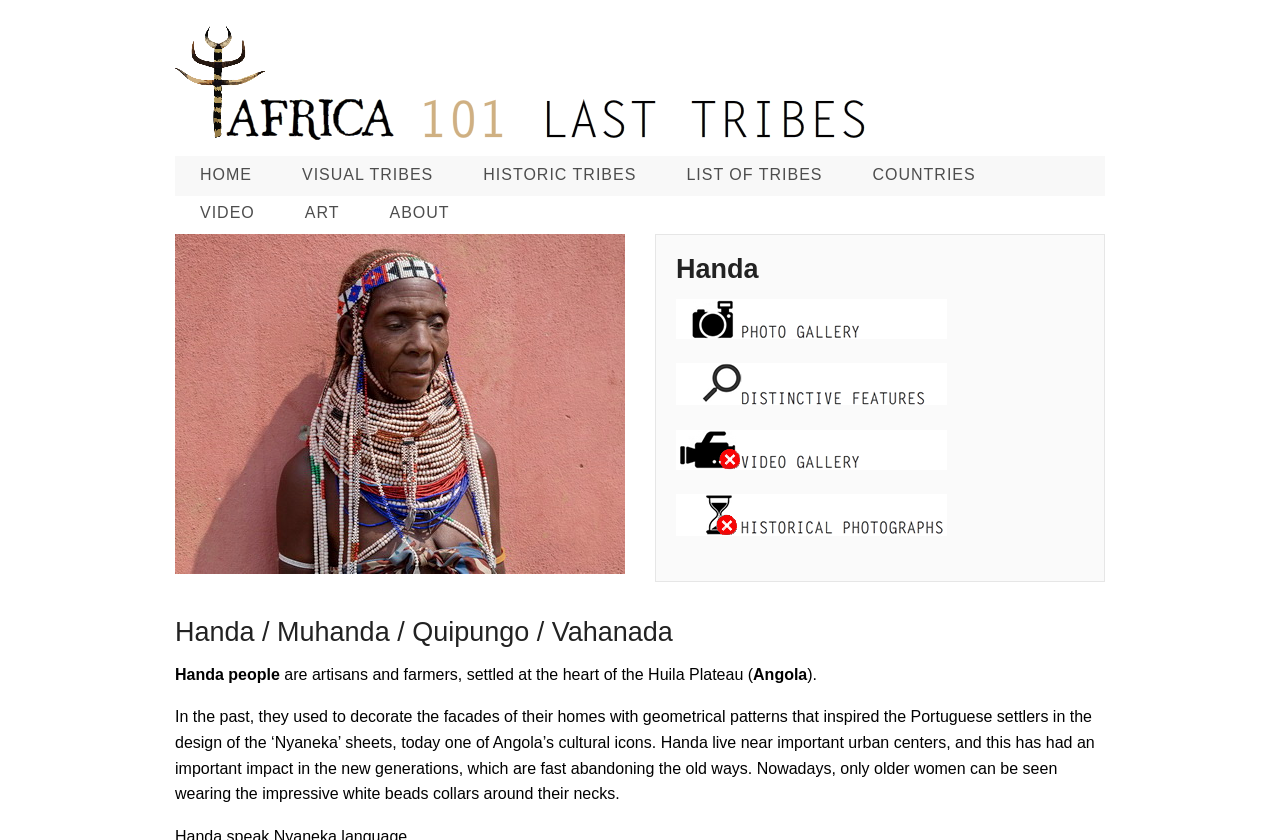Refer to the image and offer a detailed explanation in response to the question: Where do the Handa people live?

The location of the Handa people can be found in the StaticText 'Angola' which is part of the description of the tribe.